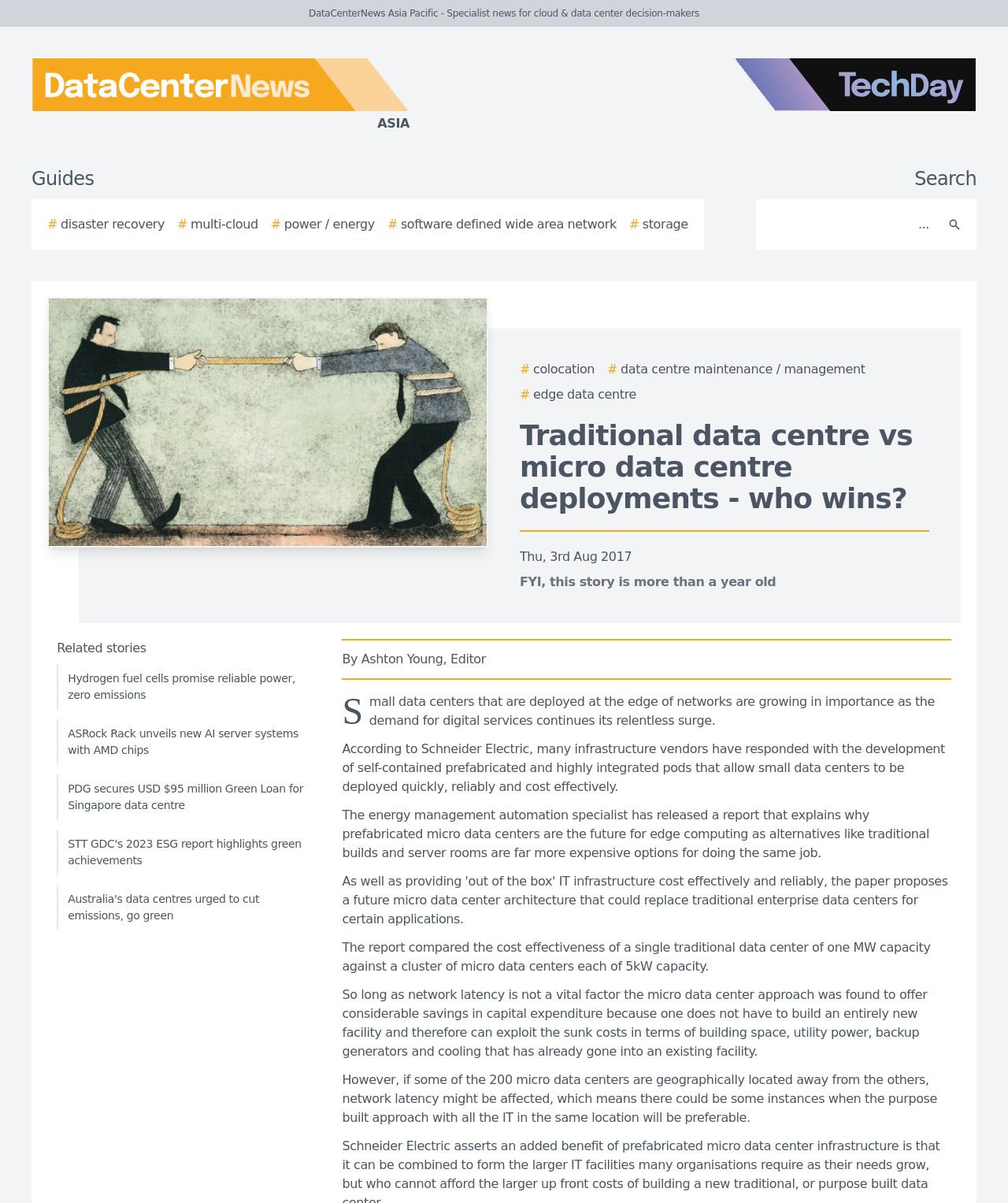Please identify the bounding box coordinates of the element's region that needs to be clicked to fulfill the following instruction: "Read the article about traditional data centre vs micro data centre deployments". The bounding box coordinates should consist of four float numbers between 0 and 1, i.e., [left, top, right, bottom].

[0.516, 0.349, 0.922, 0.428]